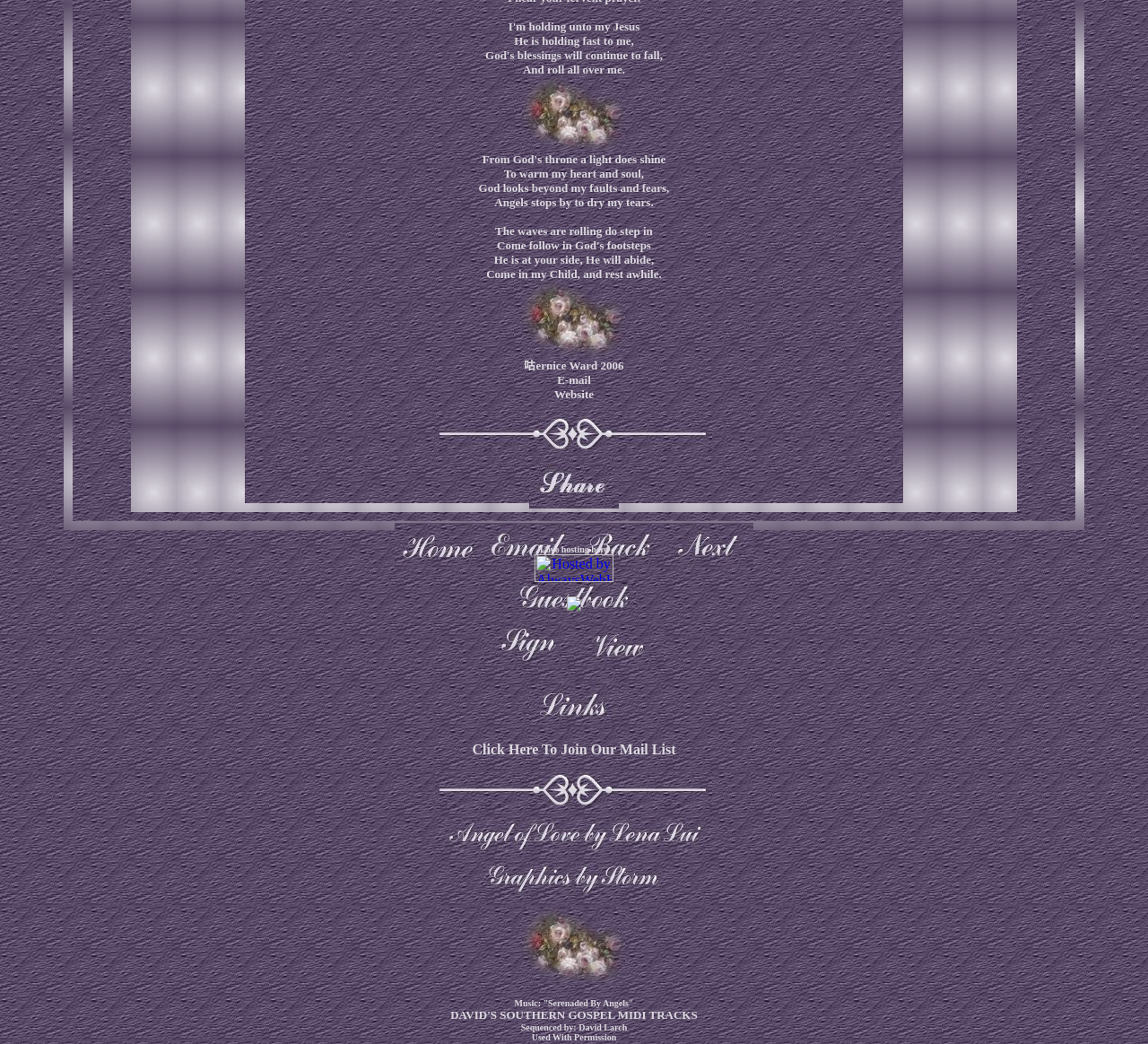Given the webpage screenshot and the description, determine the bounding box coordinates (top-left x, top-left y, bottom-right x, bottom-right y) that define the location of the UI element matching this description: About Us

None